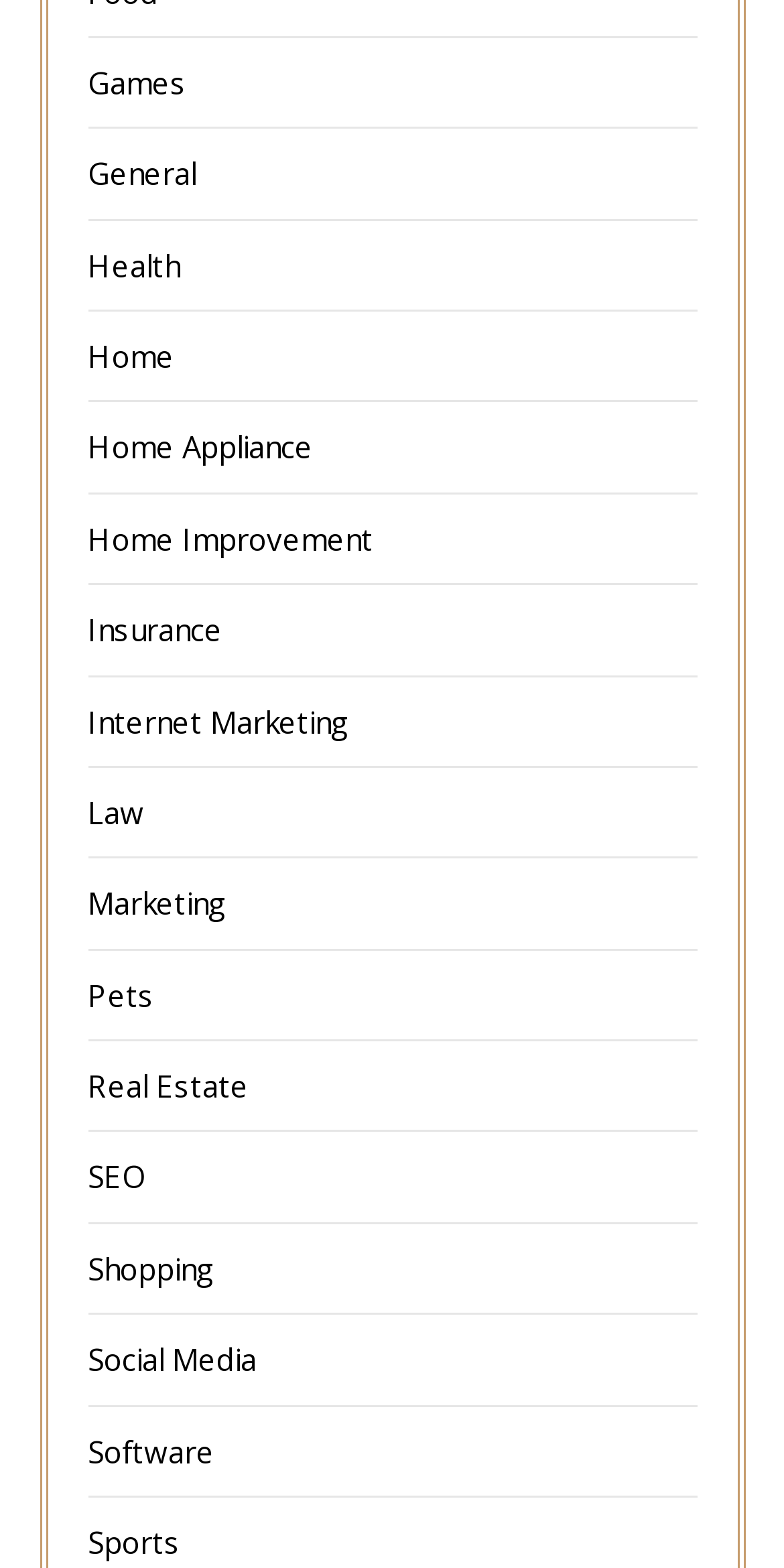Extract the bounding box coordinates for the described element: "One UI Beta Program". The coordinates should be represented as four float numbers between 0 and 1: [left, top, right, bottom].

None